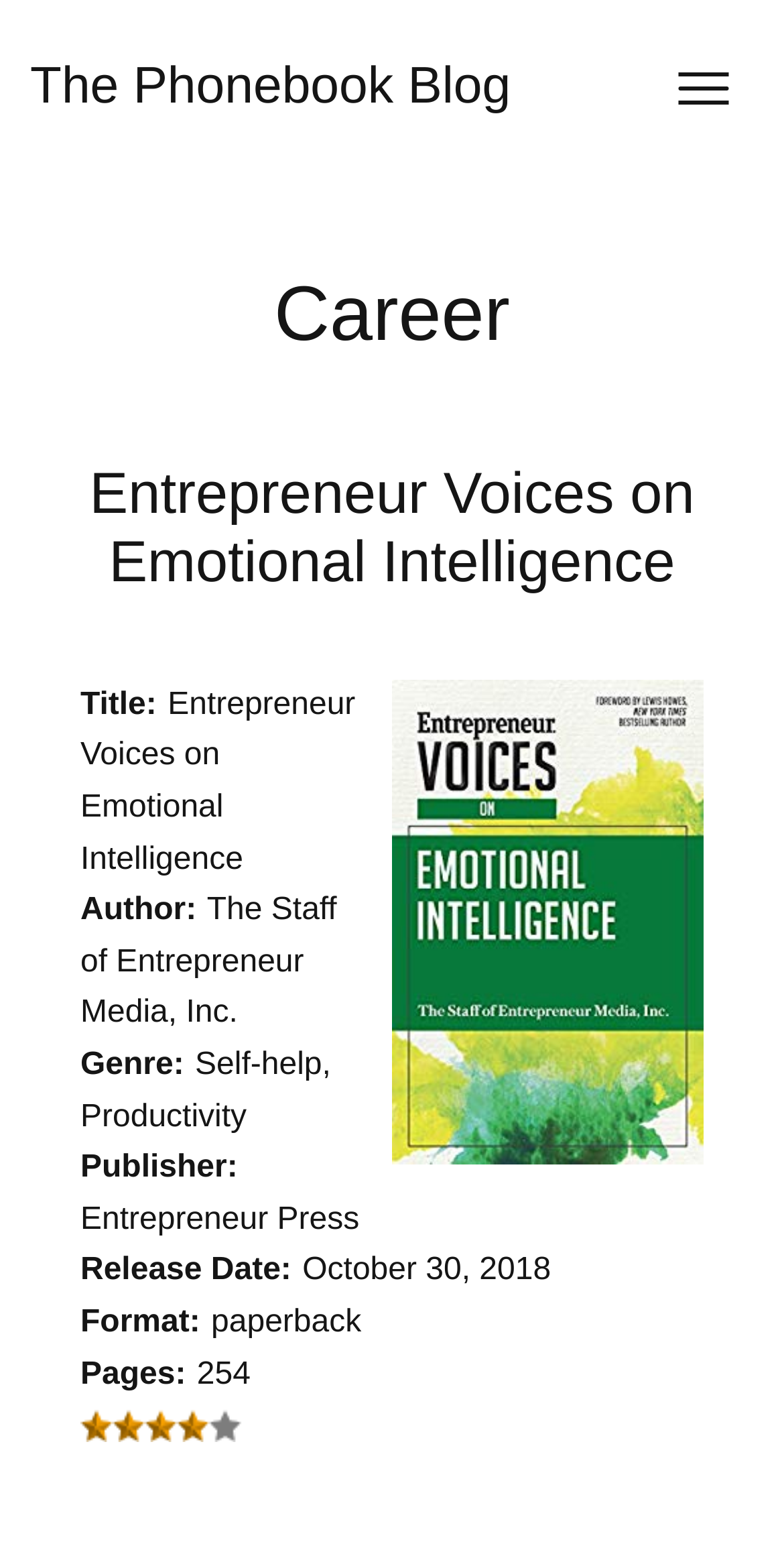How many pages does the book have?
Please interpret the details in the image and answer the question thoroughly.

I found the number of pages of the book by looking at the StaticText element with the text 'Pages:' and its adjacent StaticText element with the text '254'.